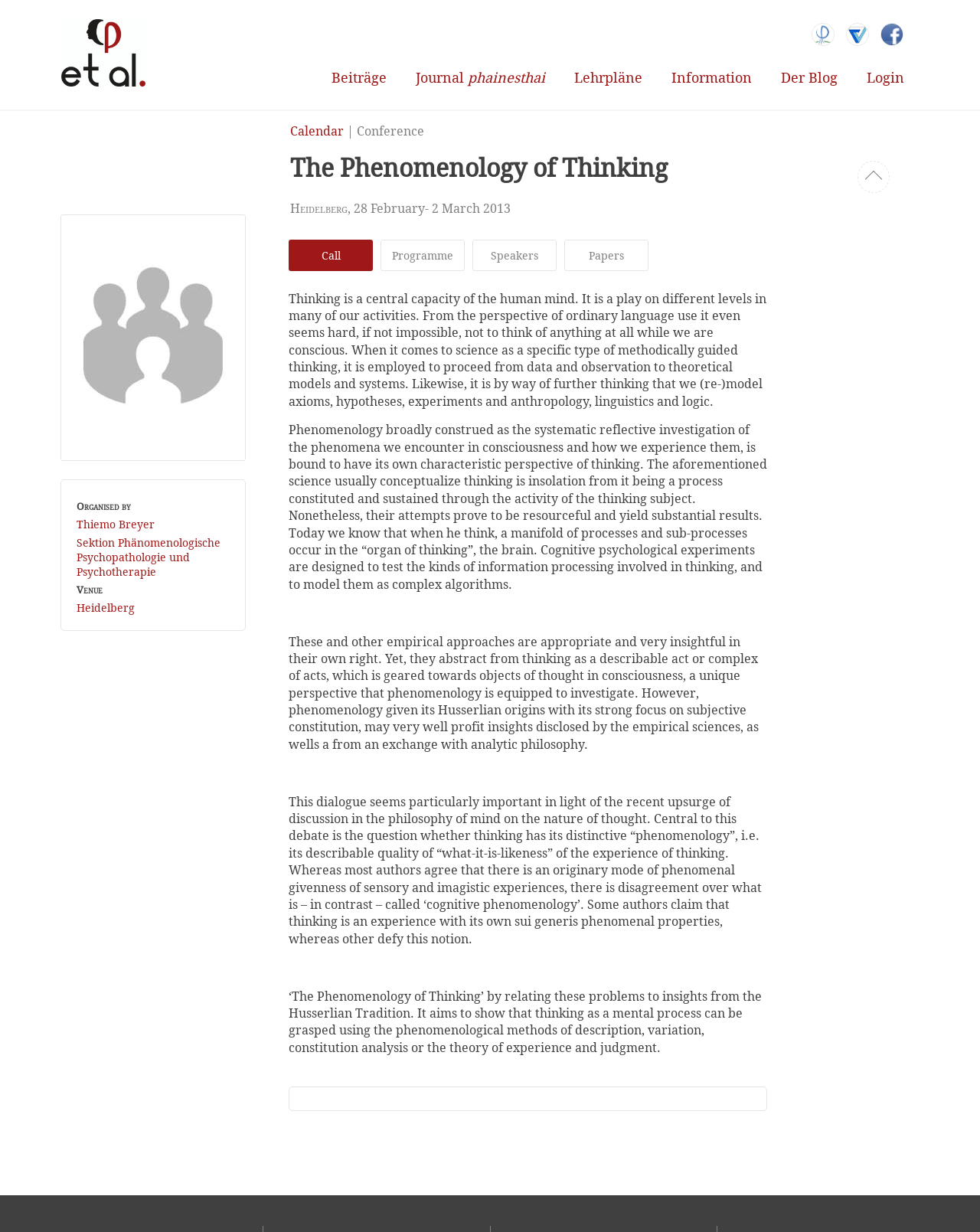Describe all visible elements and their arrangement on the webpage.

The webpage is about a conference titled "The Phenomenology of Thinking" held in Heidelberg from February 28 to March 2, 2013. At the top left, there is a logo image with a link, and on the top right, there are three social media links with their corresponding images. 

Below the logo, there is a navigation menu with six links: "Beiträge", "Journal phainesthai", "Lehrpläne", "Information", "Der Blog", and "Login". 

The main content of the webpage is divided into two sections. The left section has a calendar section with a heading "Calendar | Conference" and a link to "Calendar". Below it, there is a heading "The Phenomenology of Thinking" followed by a subheading "Heidelberg, 28 February- 2 March 2013". 

The right section has a heading "Organised by" with two links to the organizers' names. Below it, there is a heading "Venue" with the location "Heidelberg". 

Further down, there are four links: "Call", "Programme", "Speakers", and "Papers". 

The main content of the webpage is a long text that discusses the concept of thinking, its relation to phenomenology, and the conference's aim to explore the phenomenology of thinking. The text is divided into five paragraphs, each discussing a different aspect of thinking and its relation to phenomenology.